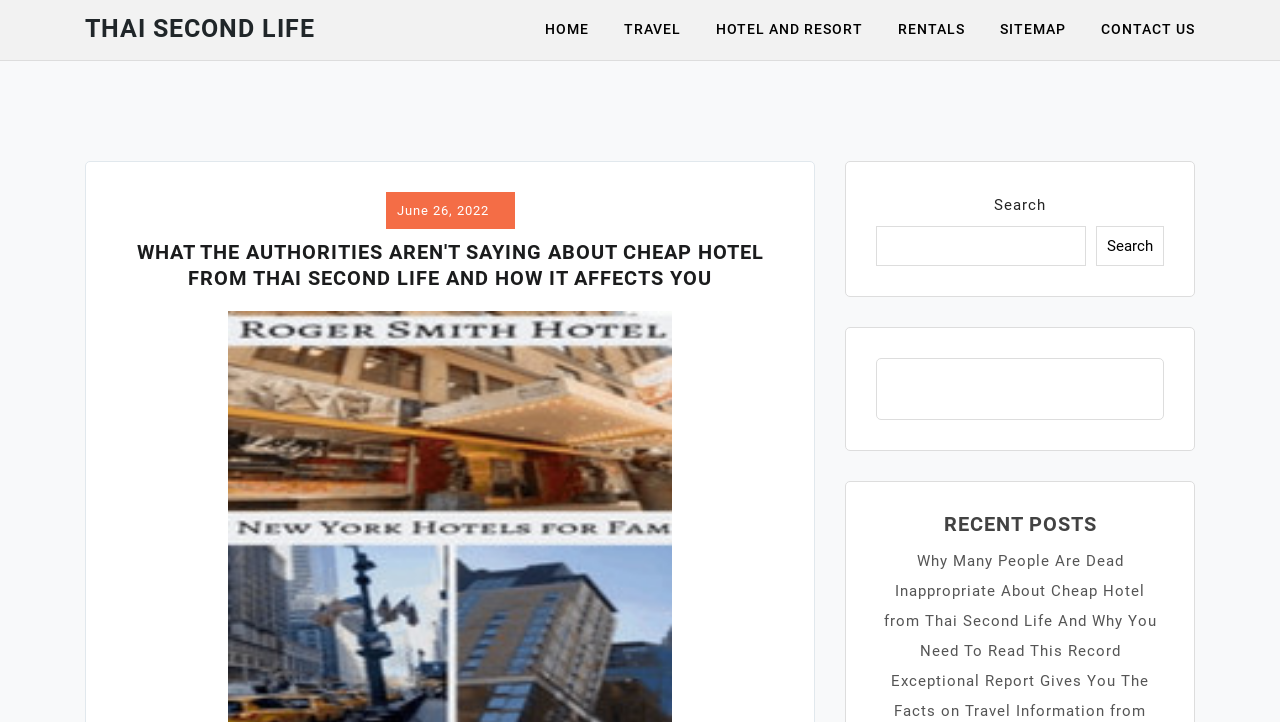Determine the bounding box coordinates for the area you should click to complete the following instruction: "read recent posts".

[0.684, 0.709, 0.909, 0.742]